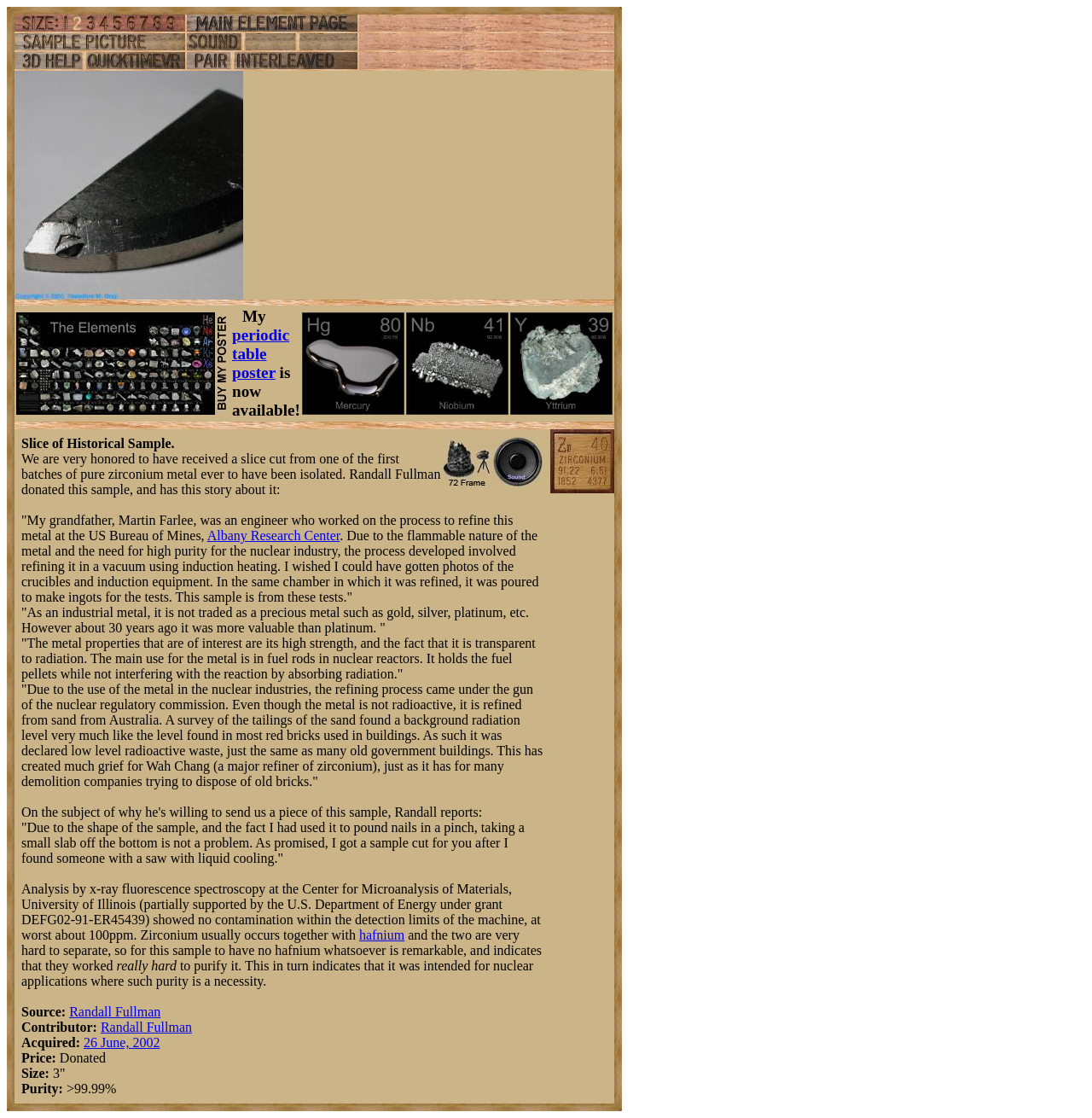Provide your answer in a single word or phrase: 
What is the name of the element being described?

Zirconium